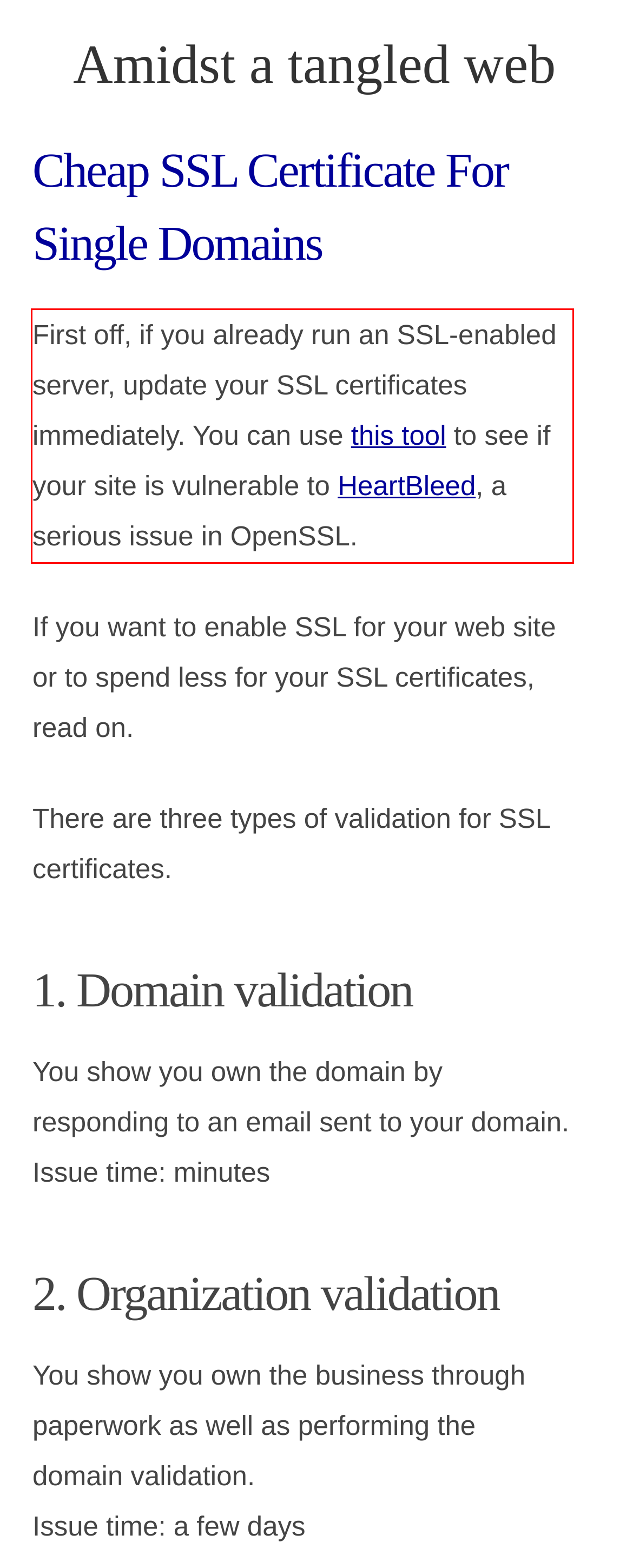There is a UI element on the webpage screenshot marked by a red bounding box. Extract and generate the text content from within this red box.

First off, if you already run an SSL-enabled server, update your SSL certificates immediately. You can use this tool to see if your site is vulnerable to HeartBleed, a serious issue in OpenSSL.